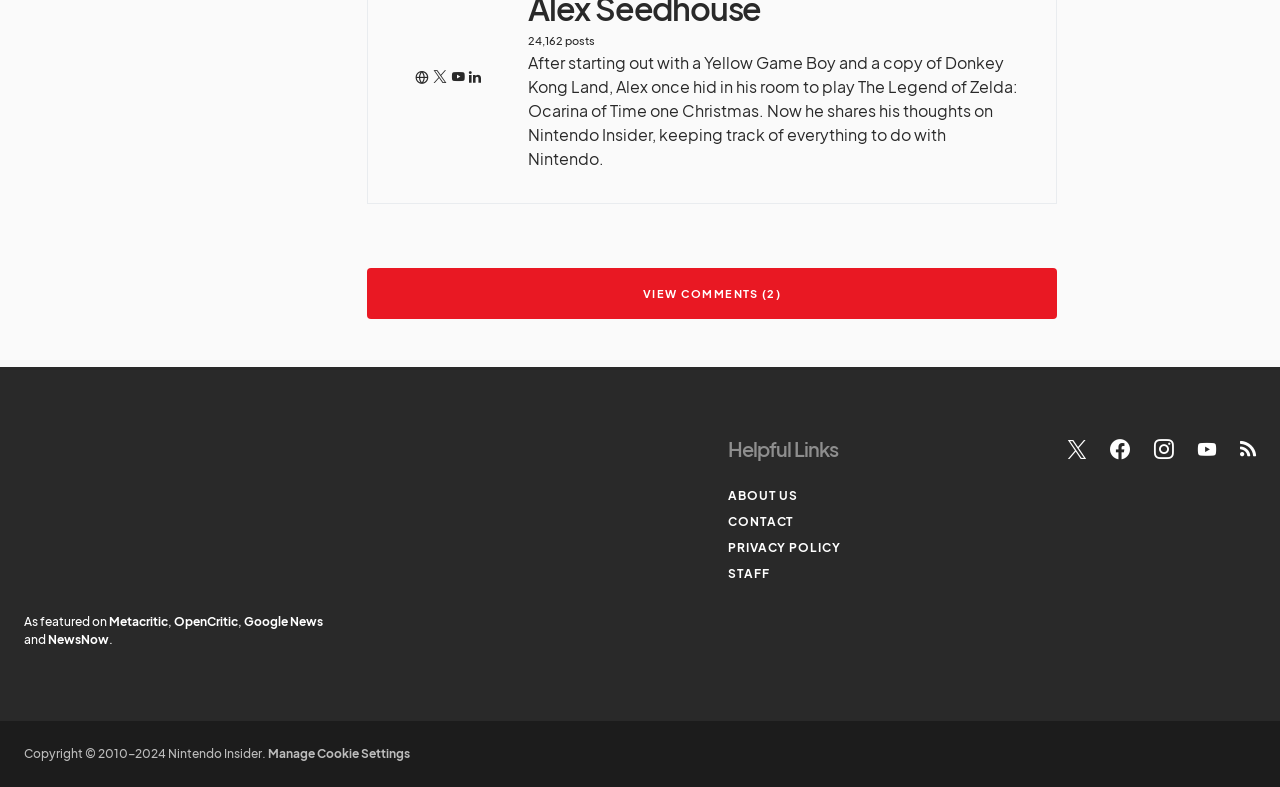Provide the bounding box coordinates for the UI element that is described as: "View Comments (2)".

[0.287, 0.34, 0.826, 0.405]